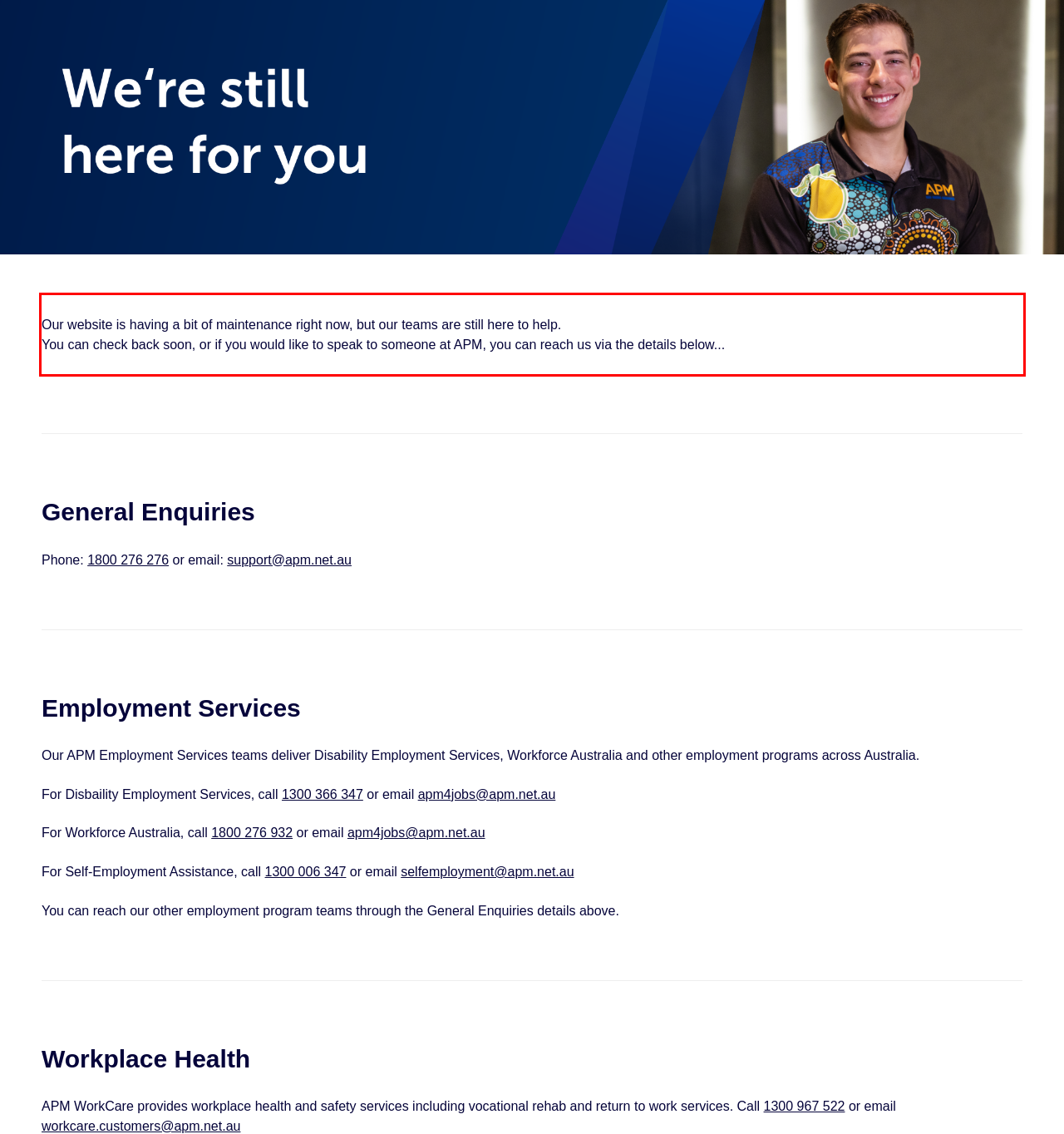Using the webpage screenshot, recognize and capture the text within the red bounding box.

Our website is having a bit of maintenance right now, but our teams are still here to help. You can check back soon, or if you would like to speak to someone at APM, you can reach us via the details below...